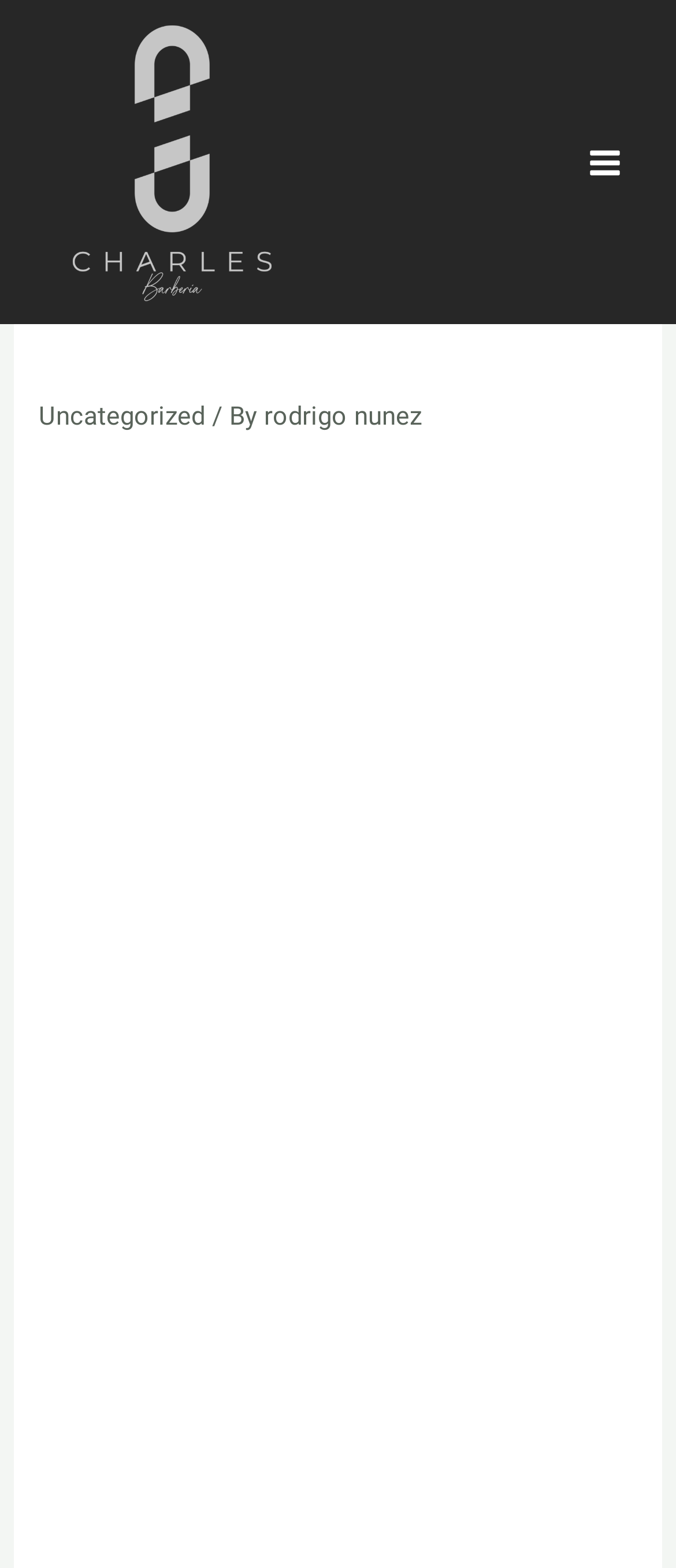Explain the webpage in detail.

The webpage is about international chat rooms, specifically highlighting the finest ones in 2023 for international chatting. At the top left, there is a link to "Charles Barberia" accompanied by an image with the same name. Below this, there is a main menu button on the top right, which is not expanded and has an image beside it.

The main content of the webpage is divided into two sections. The first section is a header area that spans almost the entire width of the page. It contains a heading that matches the title of the webpage, "Finest International Chat Rooms In 2023: High Websites For International Chatting". Below the heading, there are three links: "Uncategorized", a separator text "/ By", and "rodrigo nunez".

The second section is a large block of text that occupies most of the page's width and height. It describes the features of Talk.chat, a free chat room platform where users can discuss various topics while maintaining their anonymity. The text also mentions that the platform is exclusive to Ukraine and Russia.